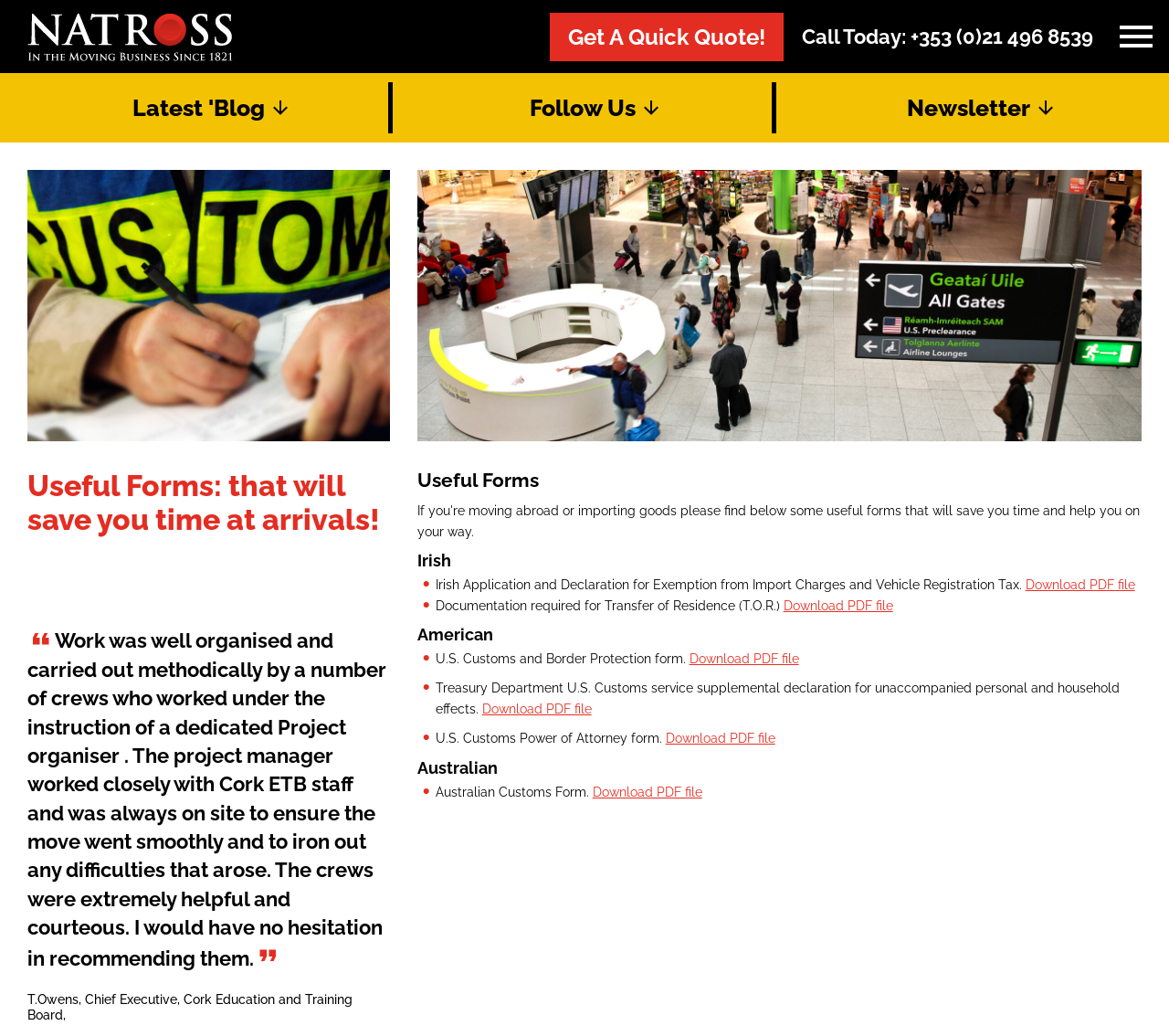Using the information in the image, give a detailed answer to the following question: How many social media platforms are linked?

I found four links with icons representing different social media platforms: Facebook, Twitter, Youtube, and LinkedIn. These links are likely used to connect to the company's social media profiles.